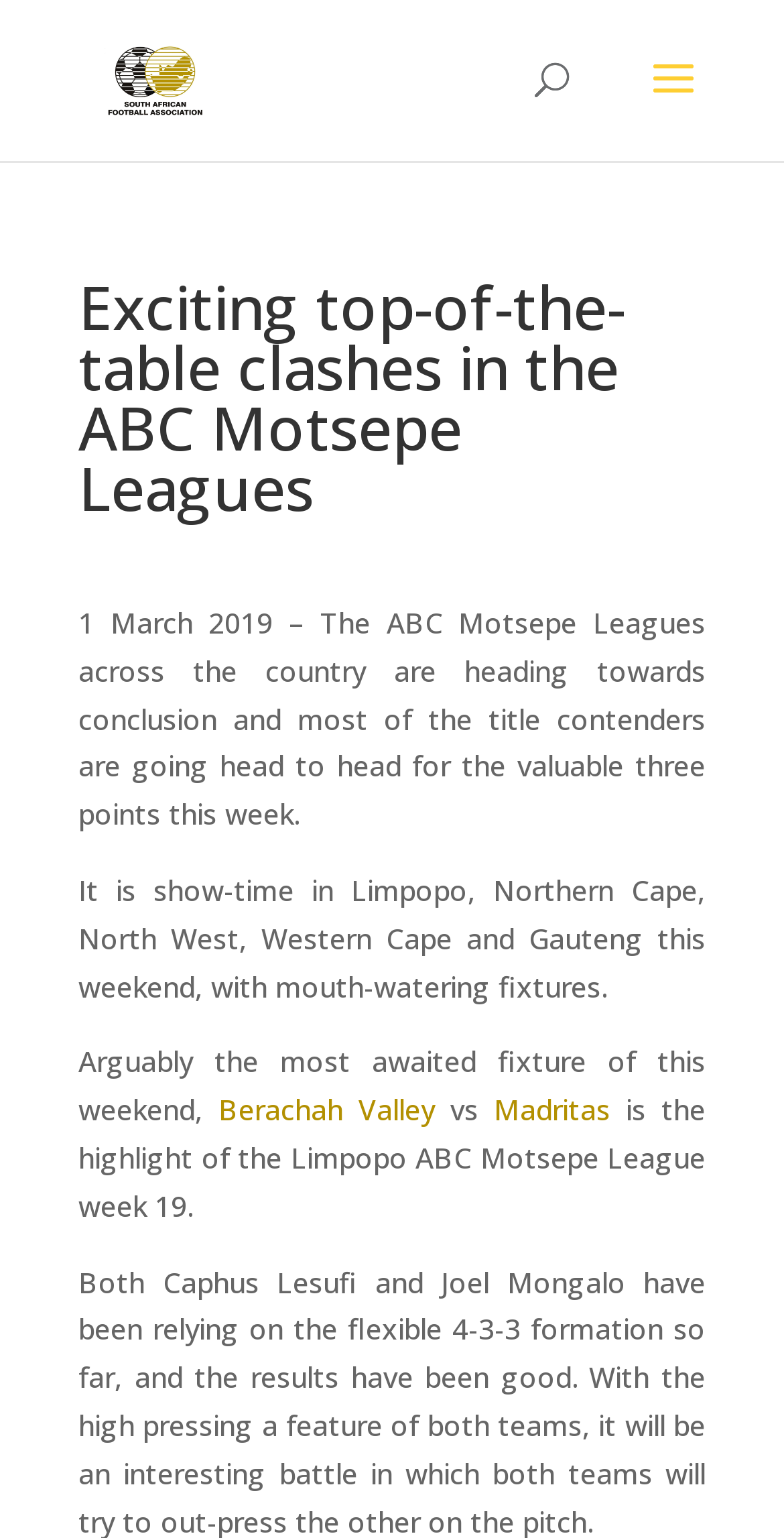How many points are the title contenders competing for?
Refer to the image and provide a detailed answer to the question.

The number of points is mentioned in the first paragraph of the article, which states '...most of the title contenders are going head to head for the valuable three points this week...'.